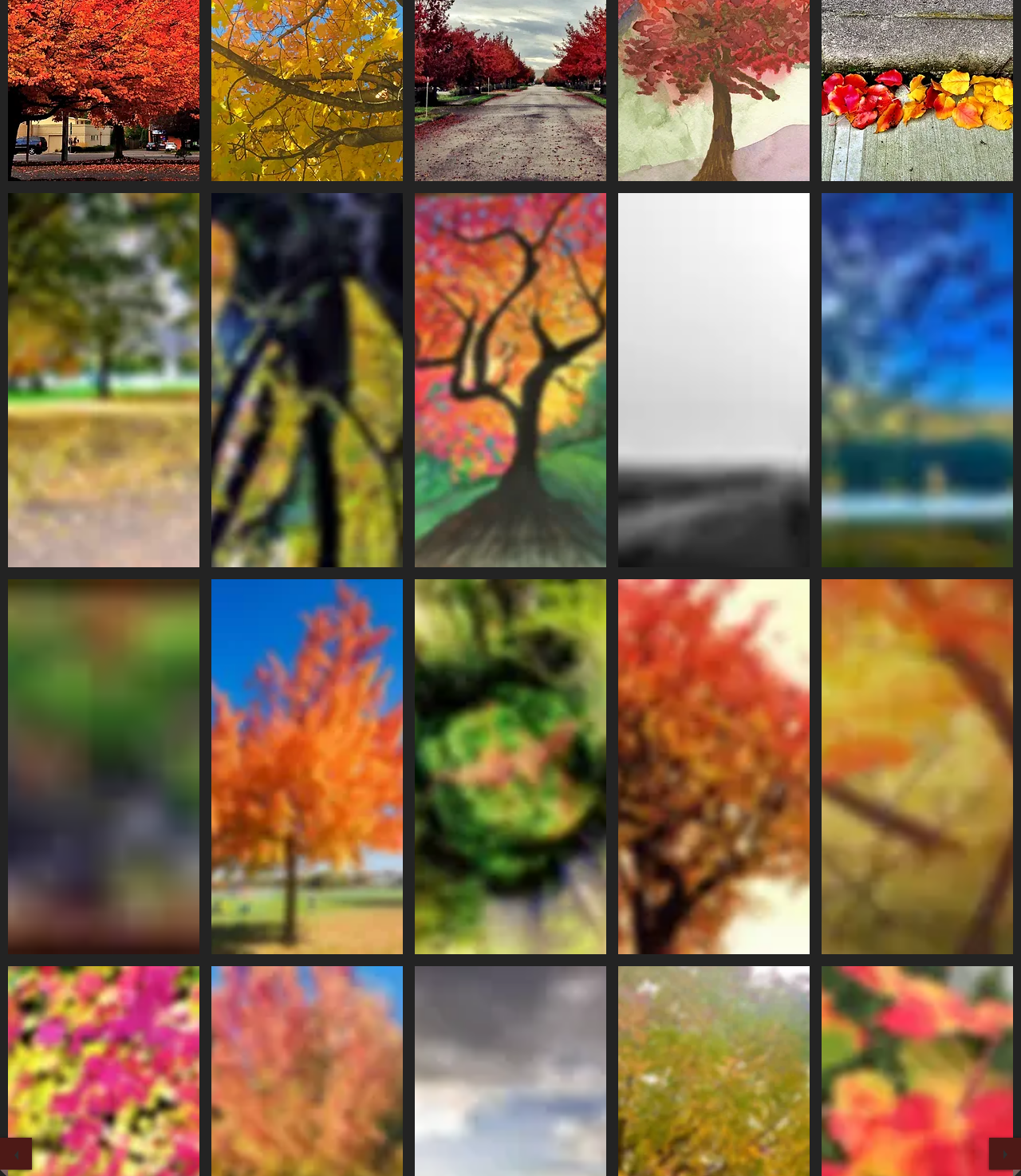Determine the bounding box for the UI element described here: "aria-label="next"".

[0.969, 0.967, 1.0, 0.994]